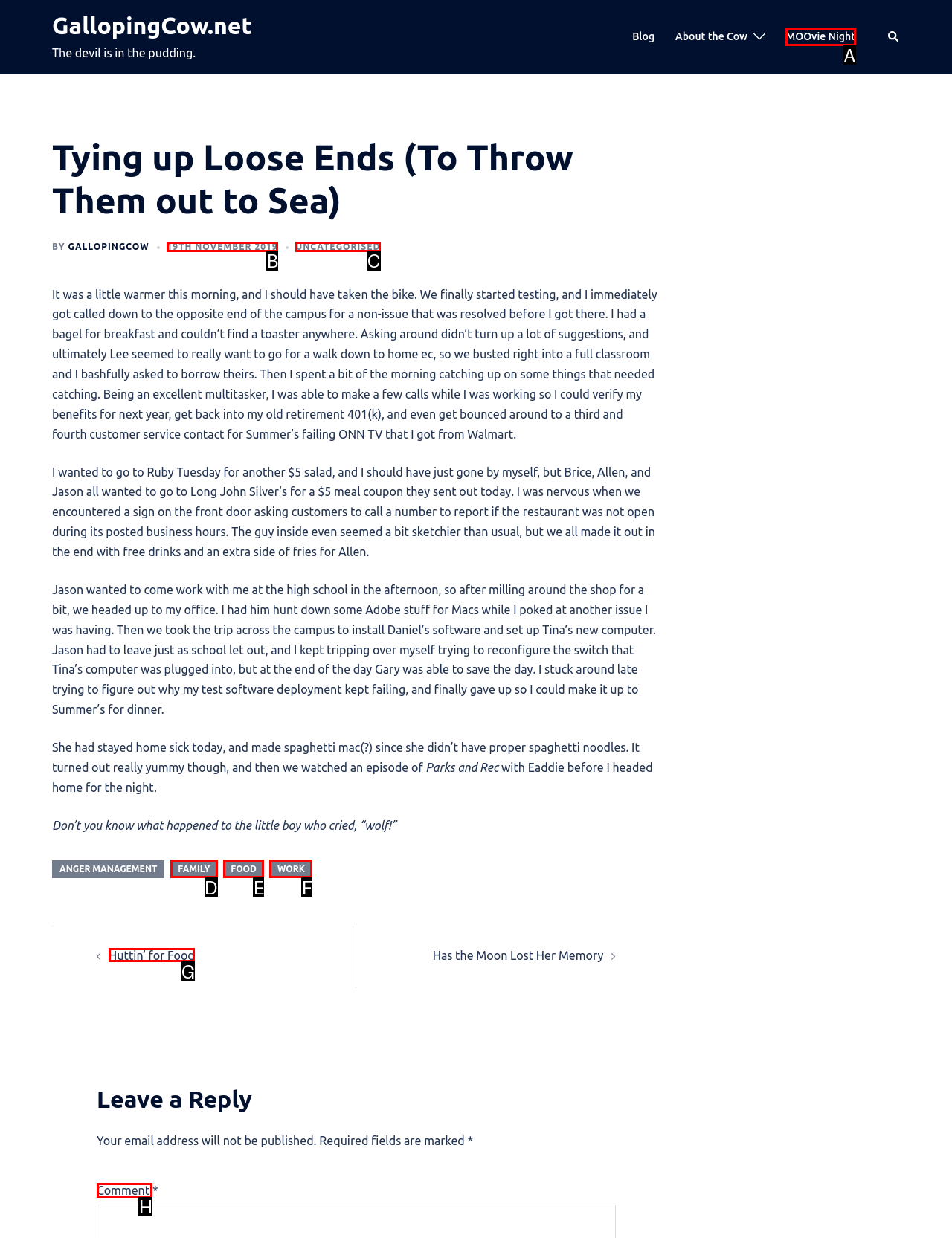Pick the HTML element that should be clicked to execute the task: Leave a reply
Respond with the letter corresponding to the correct choice.

H